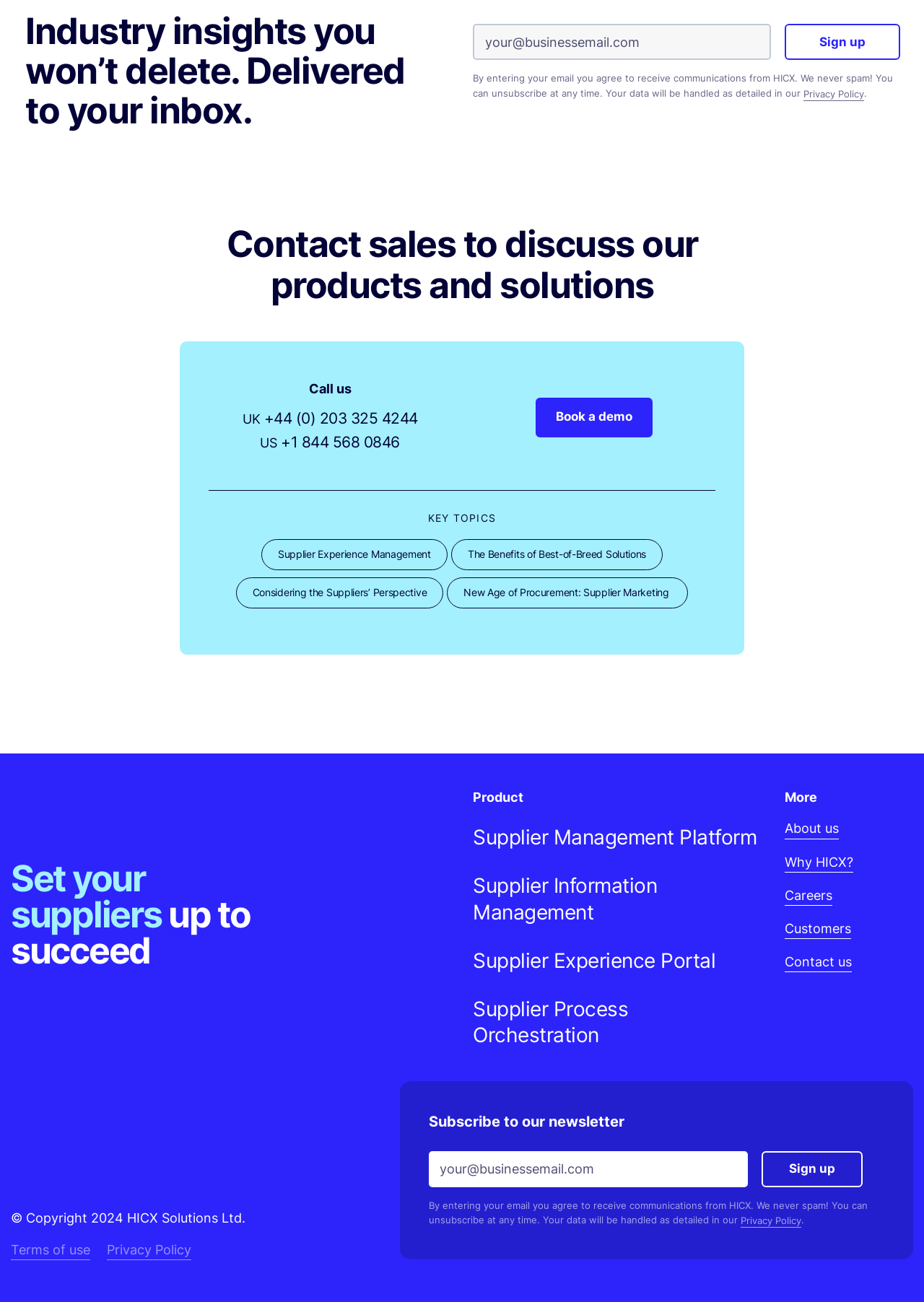What is the phone number for the US office?
Based on the image, answer the question in a detailed manner.

The phone number for the US office can be found in the 'Call us' section, where it is listed as '+1 844 568 0846' next to the 'US' label.